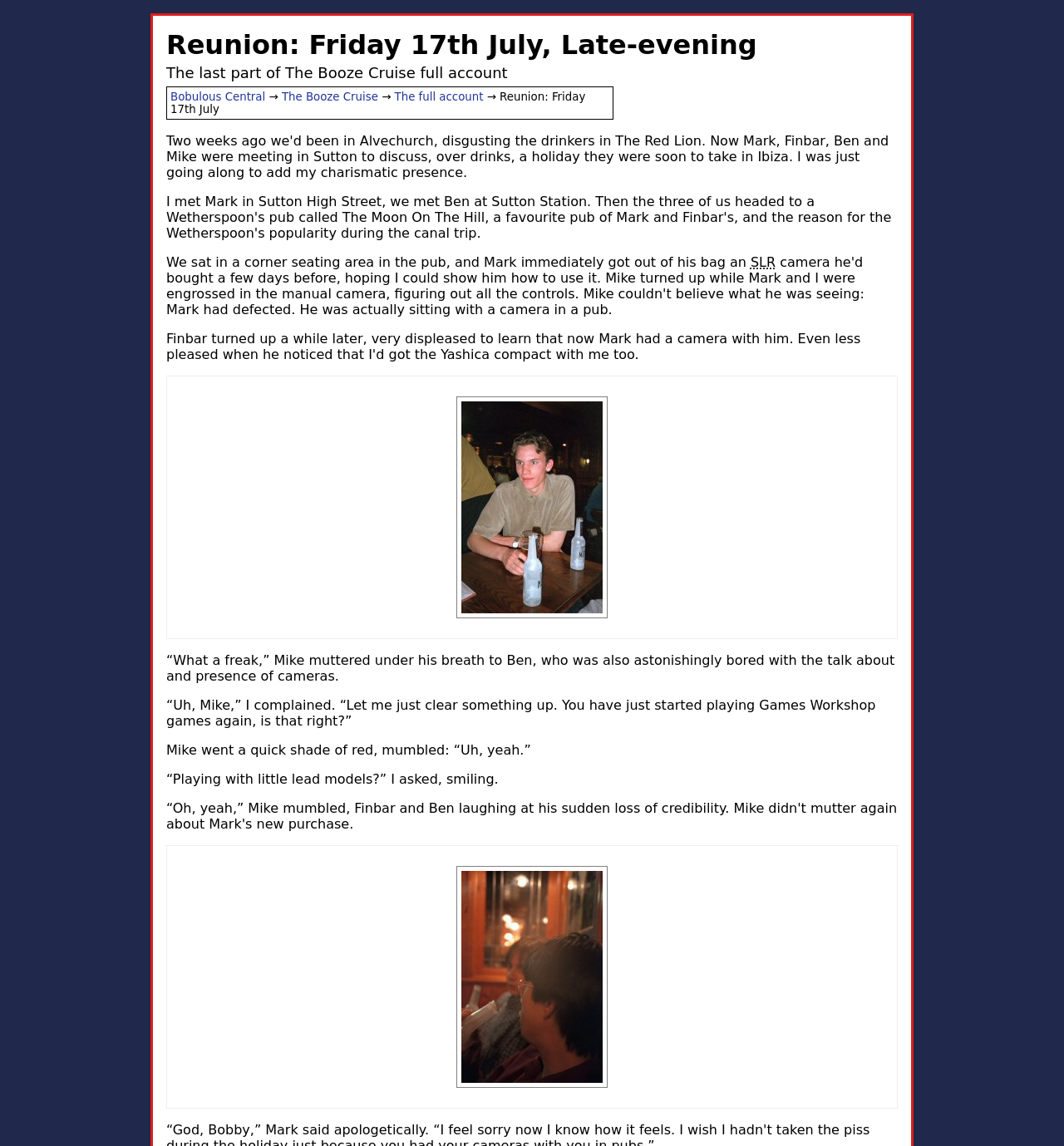Where did the group sit in the pub?
Based on the screenshot, provide your answer in one word or phrase.

corner seating area